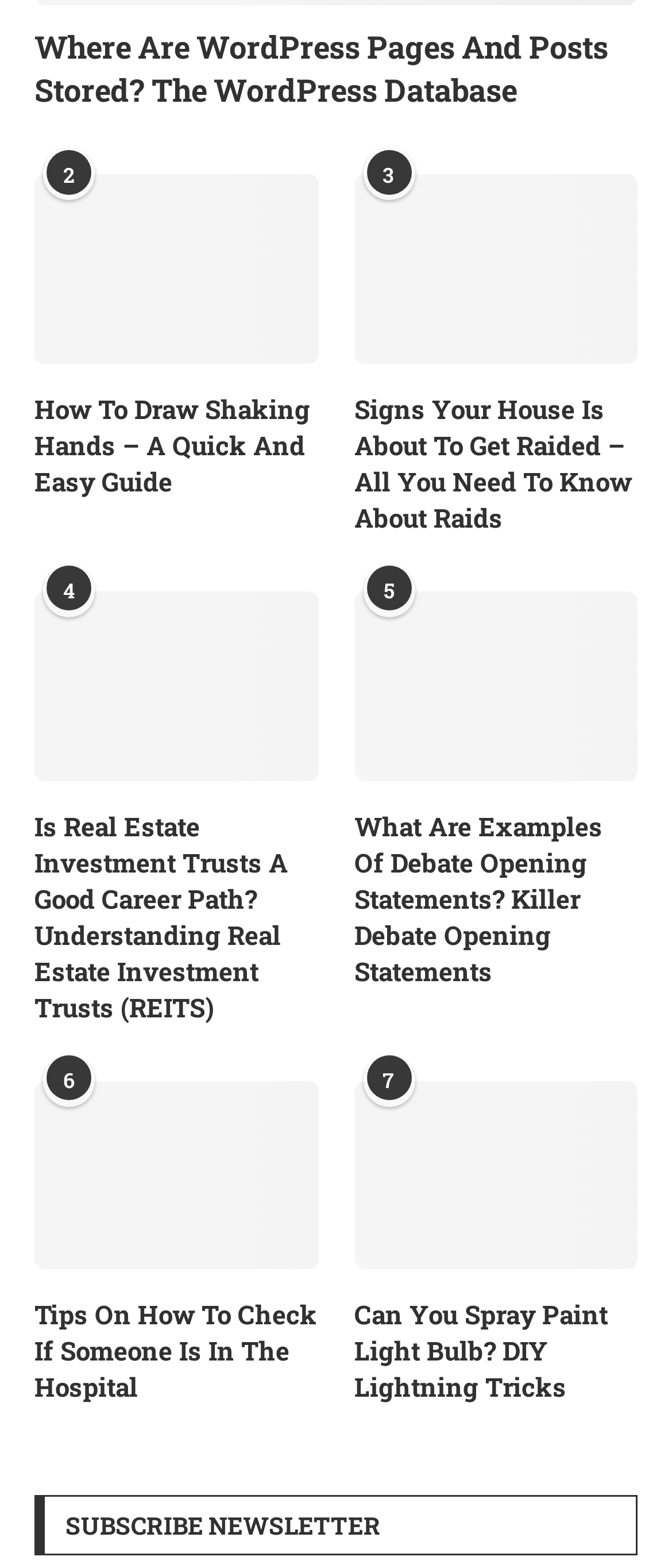How many article titles are on this webpage?
Based on the screenshot, answer the question with a single word or phrase.

7